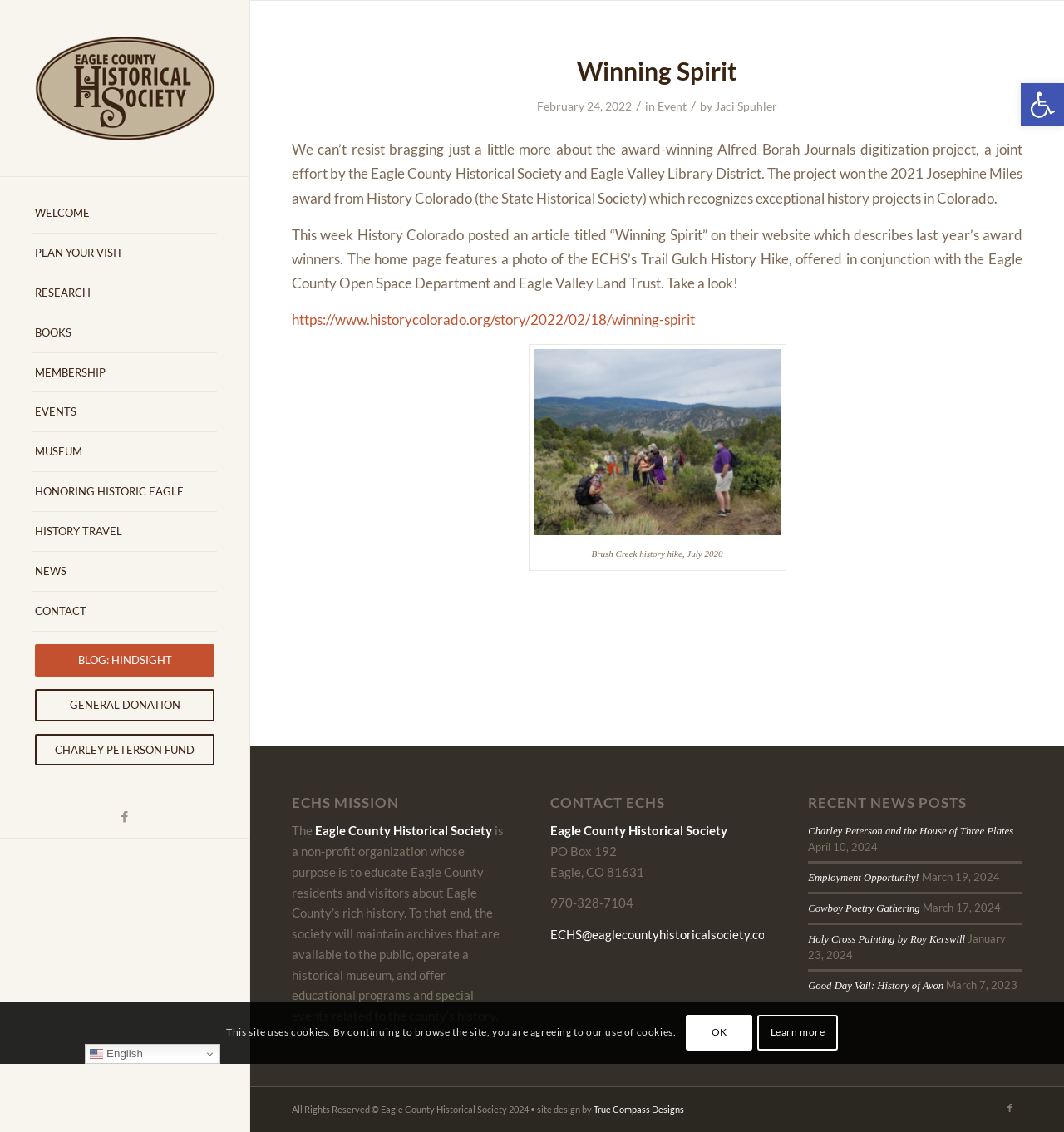Identify the bounding box for the described UI element: "Open toolbar Accessibility Tools".

[0.959, 0.073, 1.0, 0.112]